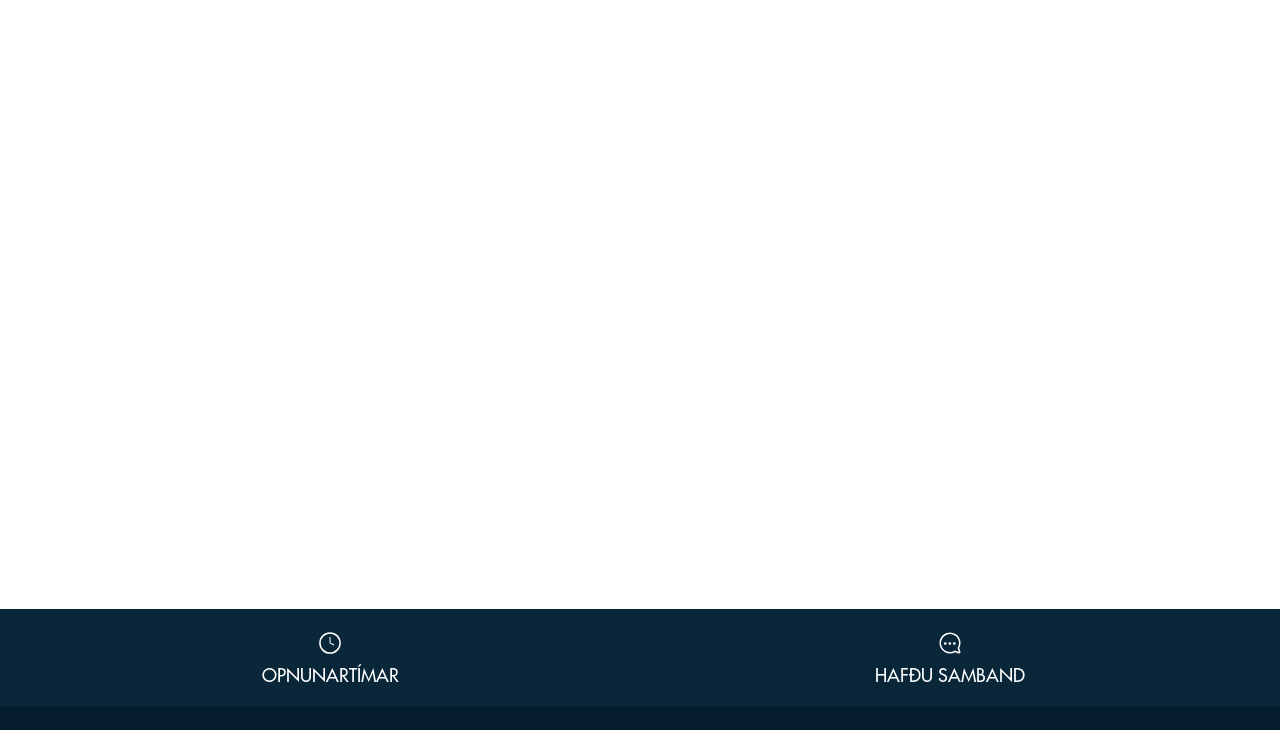Please find the bounding box coordinates (top-left x, top-left y, bottom-right x, bottom-right y) in the screenshot for the UI element described as follows: aria-label="Joggingbuxur - Performance"

[0.508, 0.141, 0.734, 0.633]